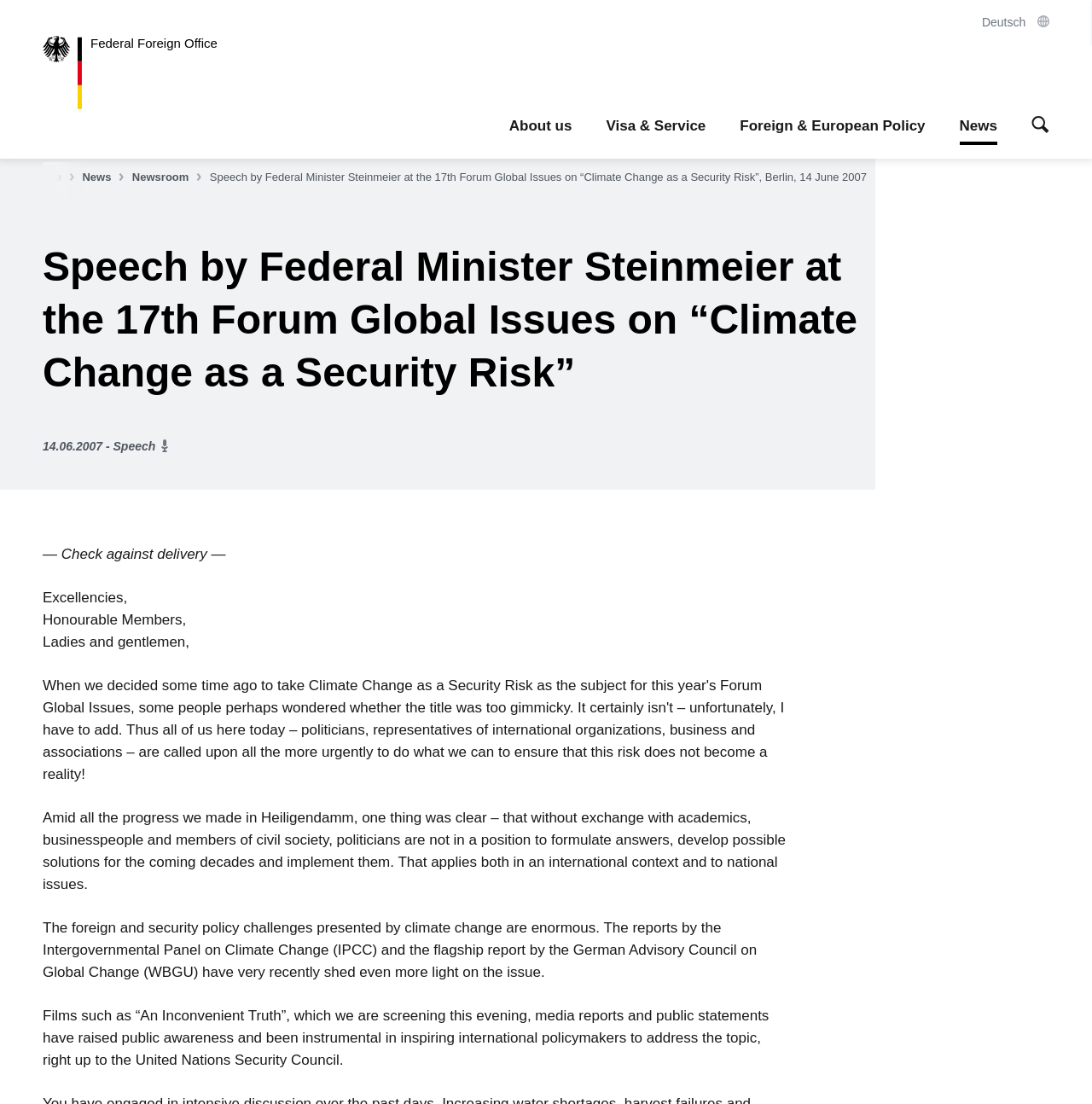How many navigation buttons are there?
Please use the image to deliver a detailed and complete answer.

There are five navigation buttons: 'Deutsch', 'About us', 'Visa & Service', 'Foreign & European Policy', and 'You are here: News'. These buttons are located at the top of the webpage, and they are hidden by default.